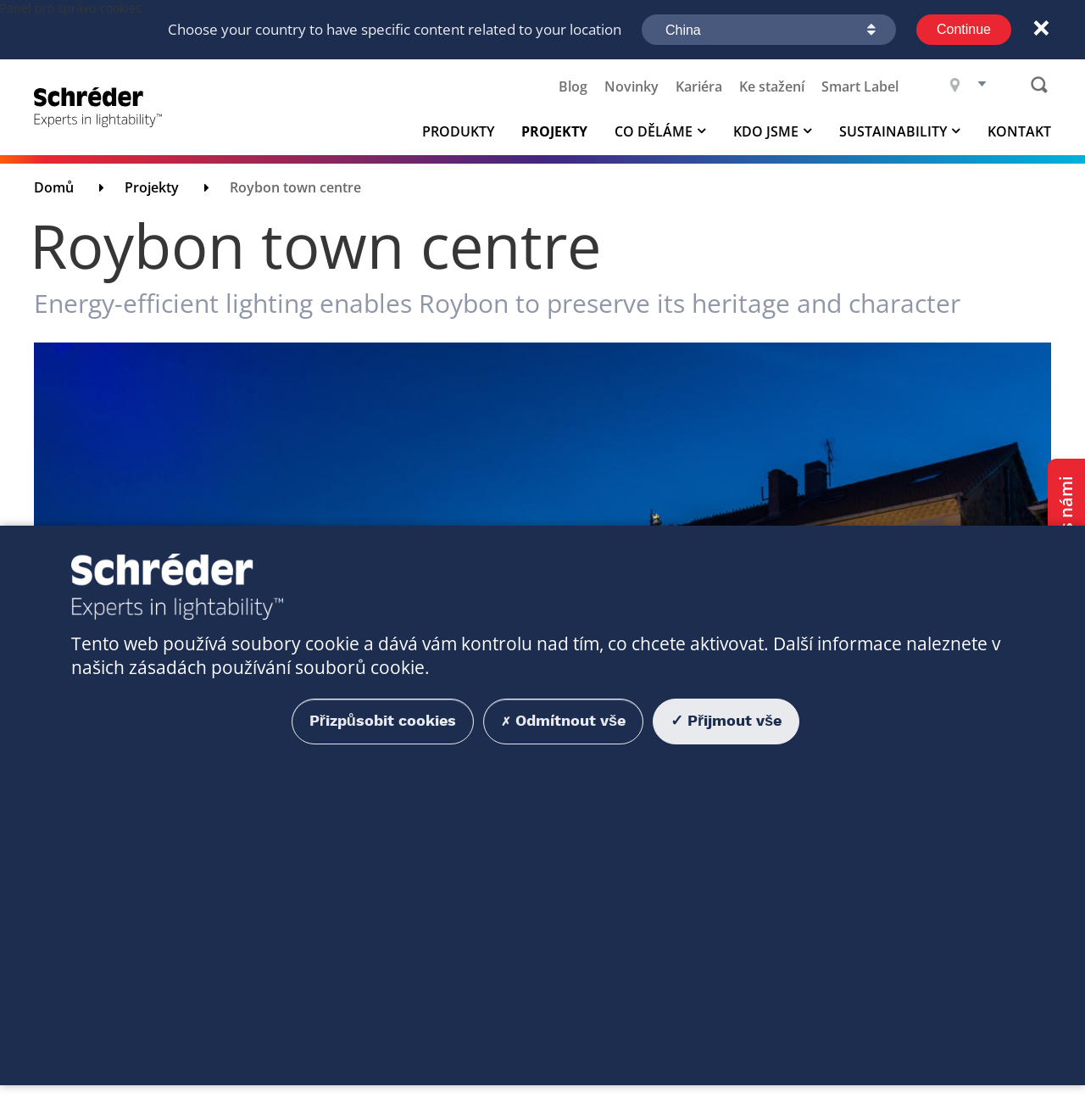What is the name of the town centre?
From the image, respond with a single word or phrase.

Roybon